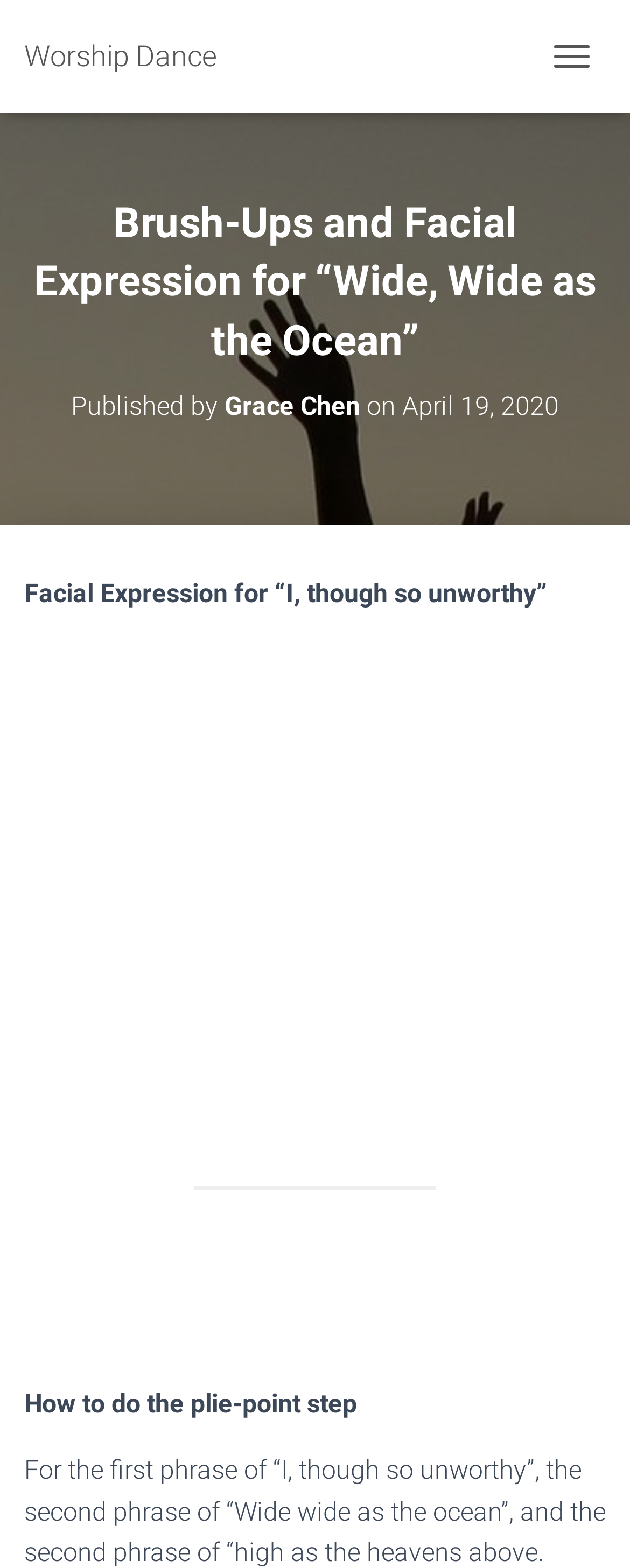Using the format (top-left x, top-left y, bottom-right x, bottom-right y), and given the element description, identify the bounding box coordinates within the screenshot: Grace Chen

[0.356, 0.249, 0.572, 0.269]